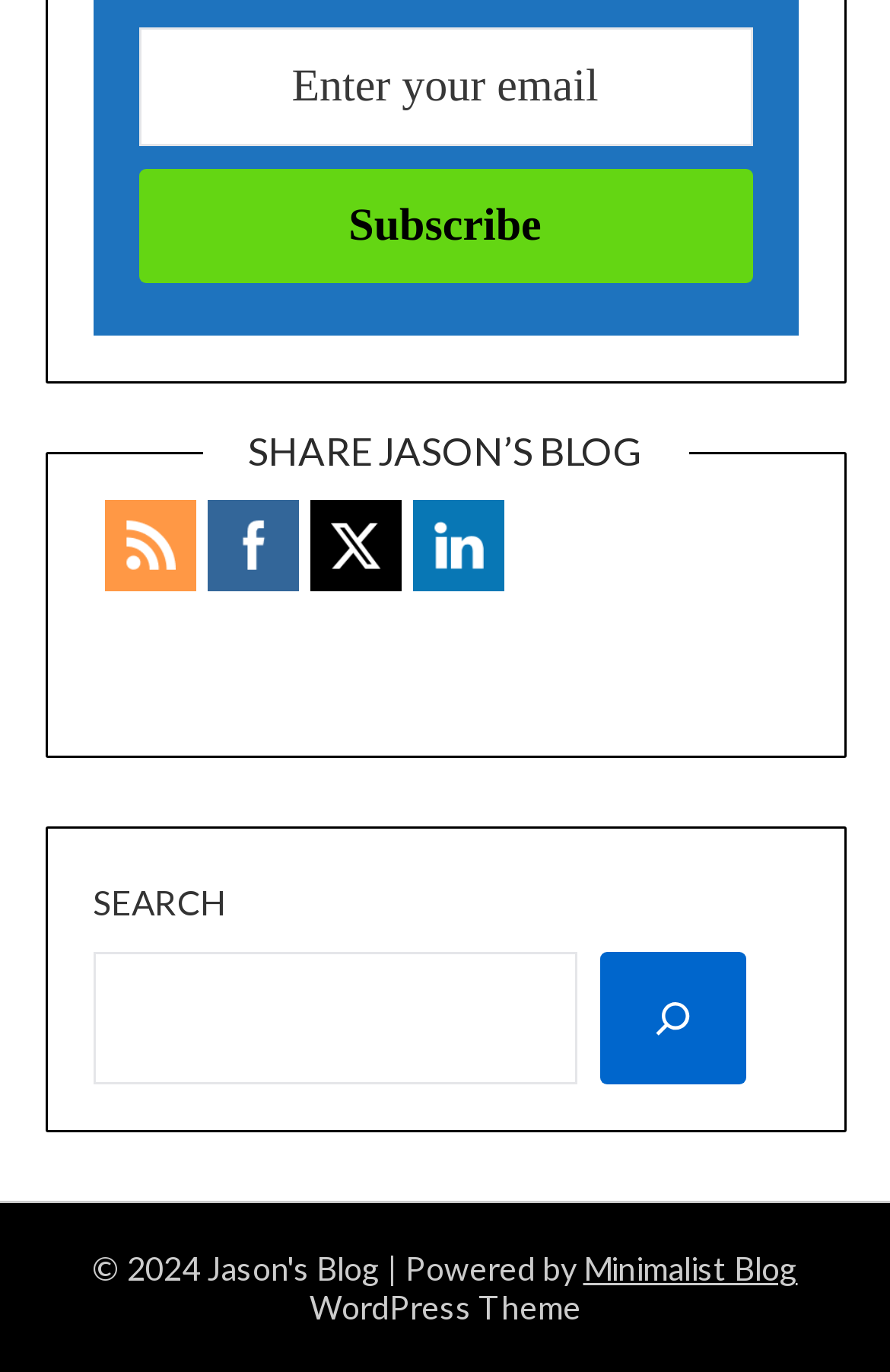Please find the bounding box coordinates (top-left x, top-left y, bottom-right x, bottom-right y) in the screenshot for the UI element described as follows: name="email" placeholder="Enter your email"

[0.155, 0.02, 0.845, 0.106]